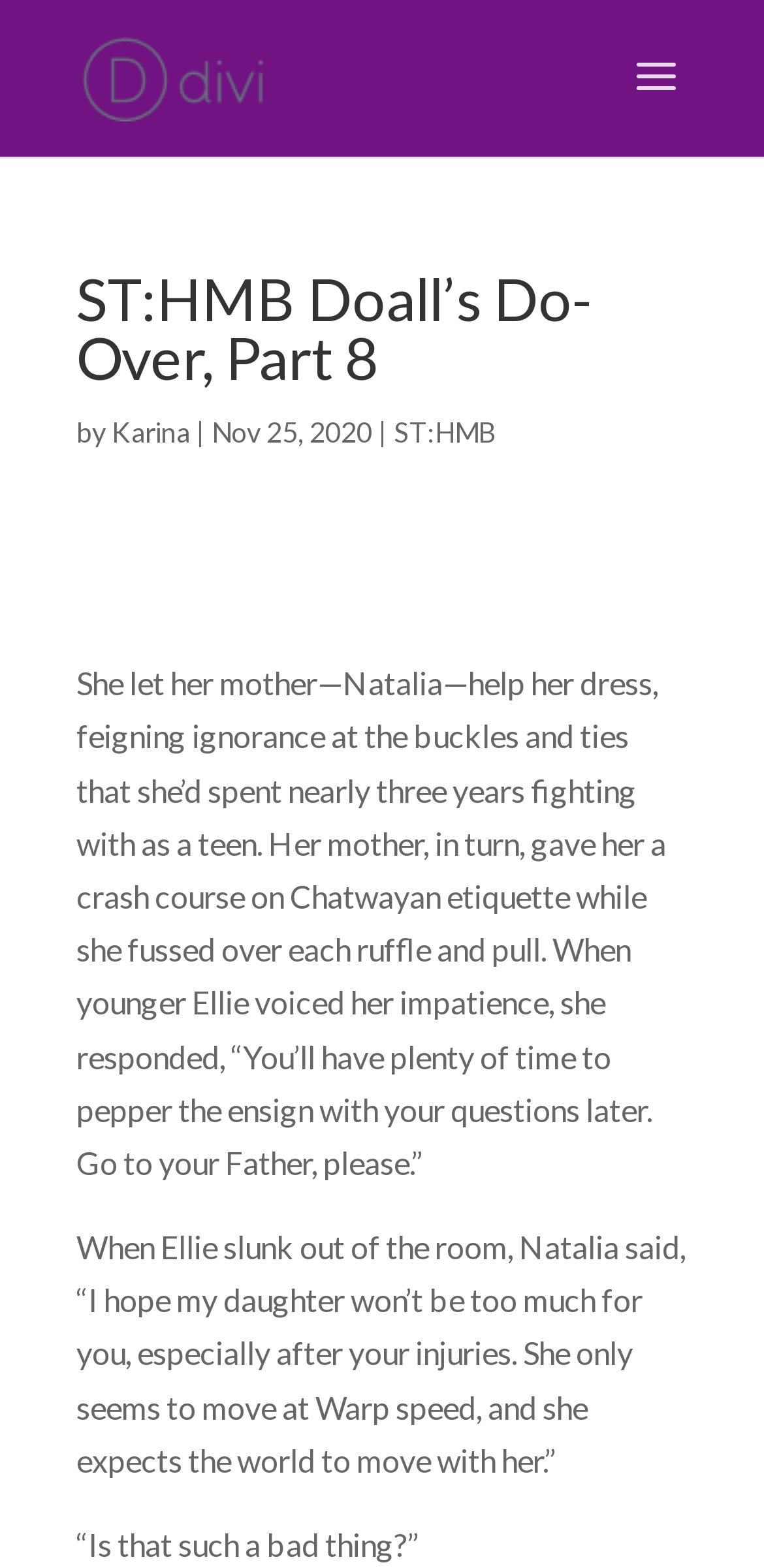What is the name of the ensign mentioned in the article?
Give a comprehensive and detailed explanation for the question.

The article mentions that Ellie's mother tells her that she will have plenty of time to pepper the ensign with her questions later, but the name of the ensign is not mentioned.